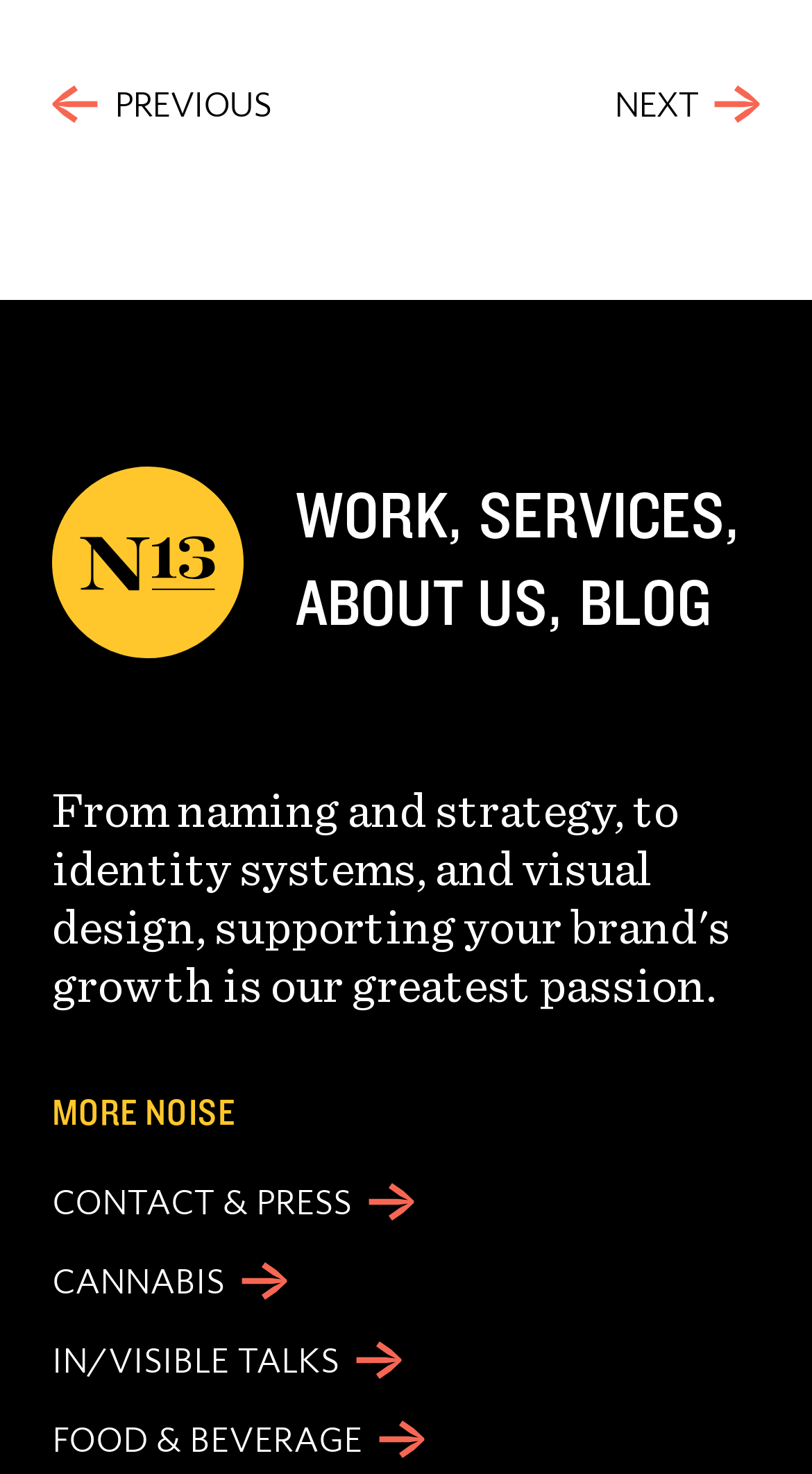Consider the image and give a detailed and elaborate answer to the question: 
How many images are there in the menu?

I looked at the links in the middle section of the webpage and found that there are 4 images associated with the links 'CONTACT & PRESS', 'CANNABIS', 'IN/VISIBLE TALKS', and 'FOOD & BEVERAGE'.